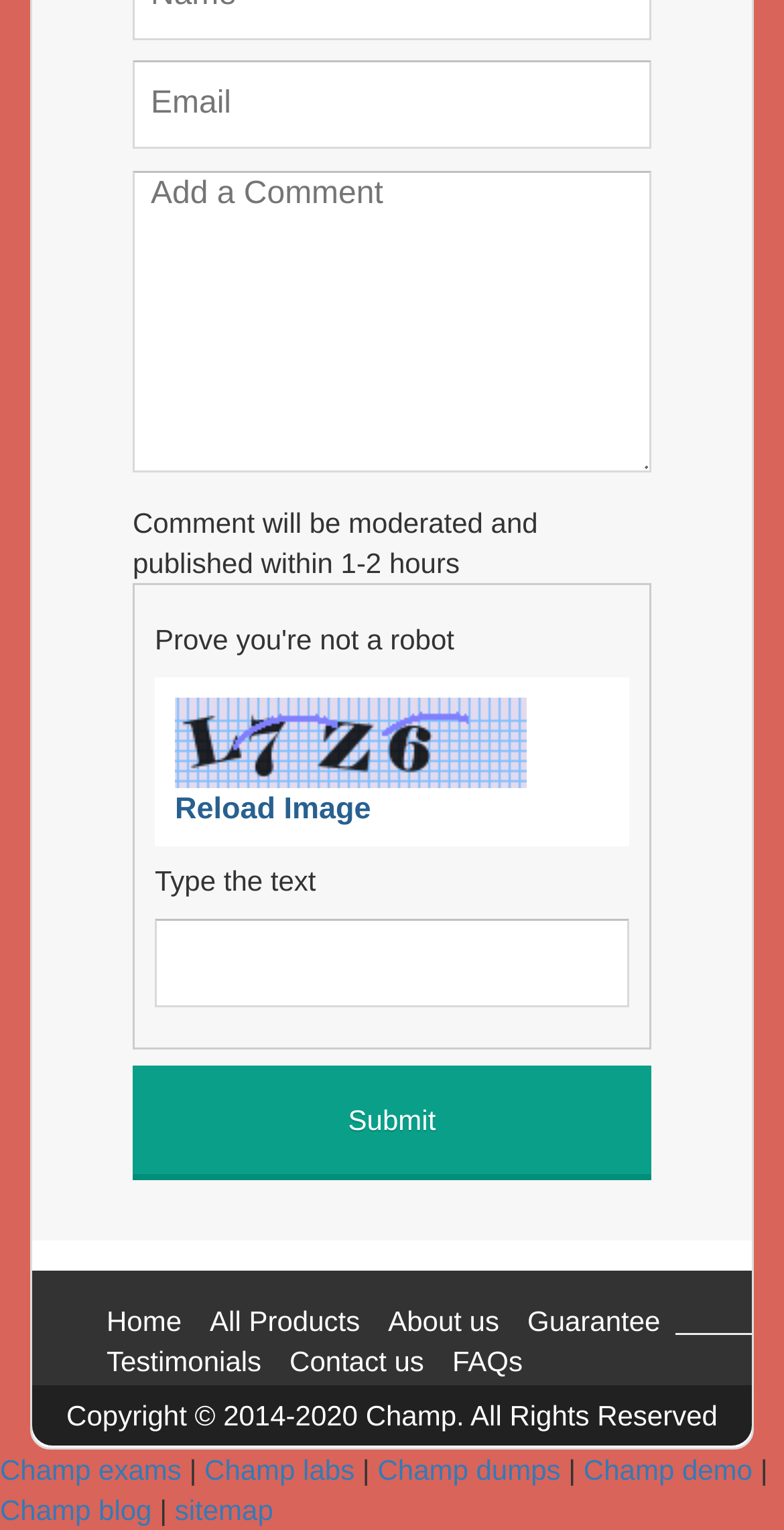What is the purpose of the CAPTCHA image?
Carefully analyze the image and provide a thorough answer to the question.

The CAPTCHA image is used to verify that the user is a human and not a robot. This is evident from the heading 'Prove you're not a robot' above the image, and the text 'Type the text' below it, which suggests that the user needs to enter the text displayed in the image to prove their humanity.